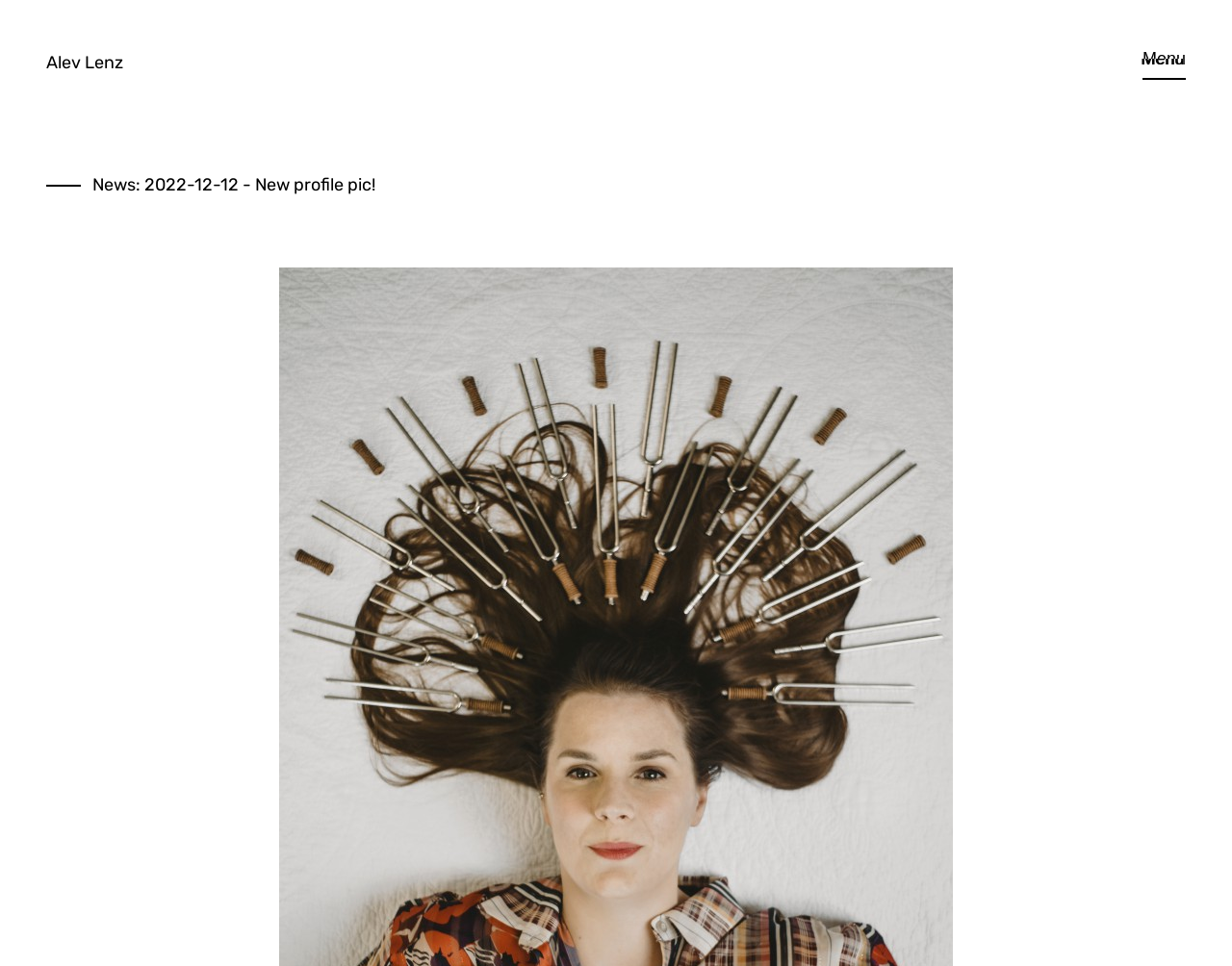Write a detailed summary of the webpage, including text, images, and layout.

The webpage is the official website of Alev Lenz, a singer, songwriter, and composer. At the top right corner, there is a "Close" button and a "Menu" button. Below the "Menu" button, there is a horizontal navigation menu with 10 links: "Home", "News", "Music", "About", "Shows", "Videos", "Gallery", "Contact", "Sign Up", and "Studio". These links are aligned vertically, with "Home" at the top and "Studio" at the bottom.

On the left side of the page, there is a link with Alev Lenz's name, which appears to be a logo or a profile link. Below this link, there is a heading that reads "News: 2022-12-12 - New profile pic!", indicating that the page may have a news or blog section.

The overall layout of the page suggests that it is a personal website or portfolio for Alev Lenz, showcasing her music, news, and other related content.